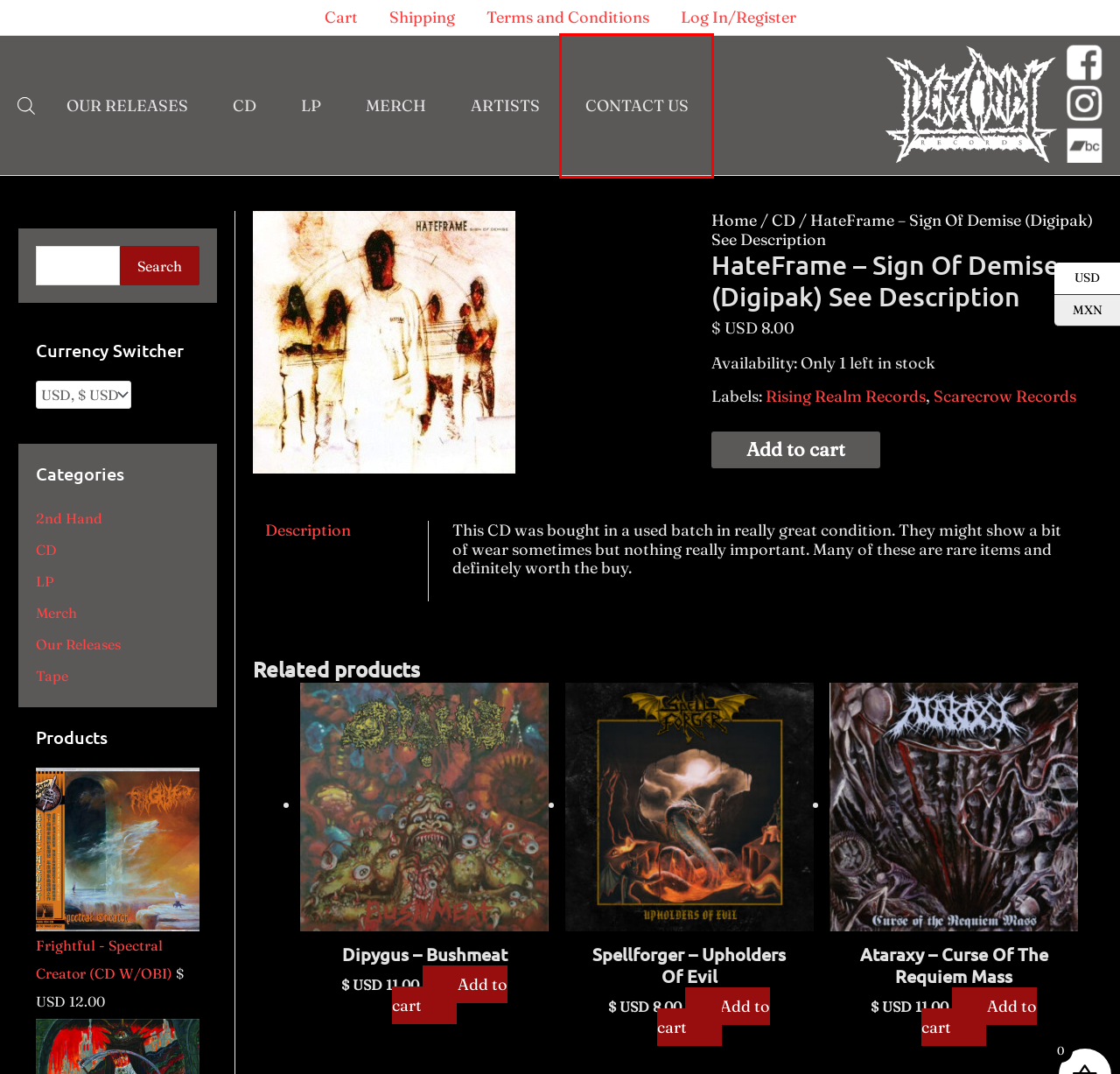You have received a screenshot of a webpage with a red bounding box indicating a UI element. Please determine the most fitting webpage description that matches the new webpage after clicking on the indicated element. The choices are:
A. Contact us - Personal Records
B. Our Releases - Personal Records
C. 2nd Hand - Personal Records
D. Tape - Personal Records
E. Frightful - Spectral Creator (CD W/OBI) - Personal Records
F. Terms and Conditions - Personal Records
G. CD - Personal Records
H. Dipygus - Bushmeat - Personal Records

A